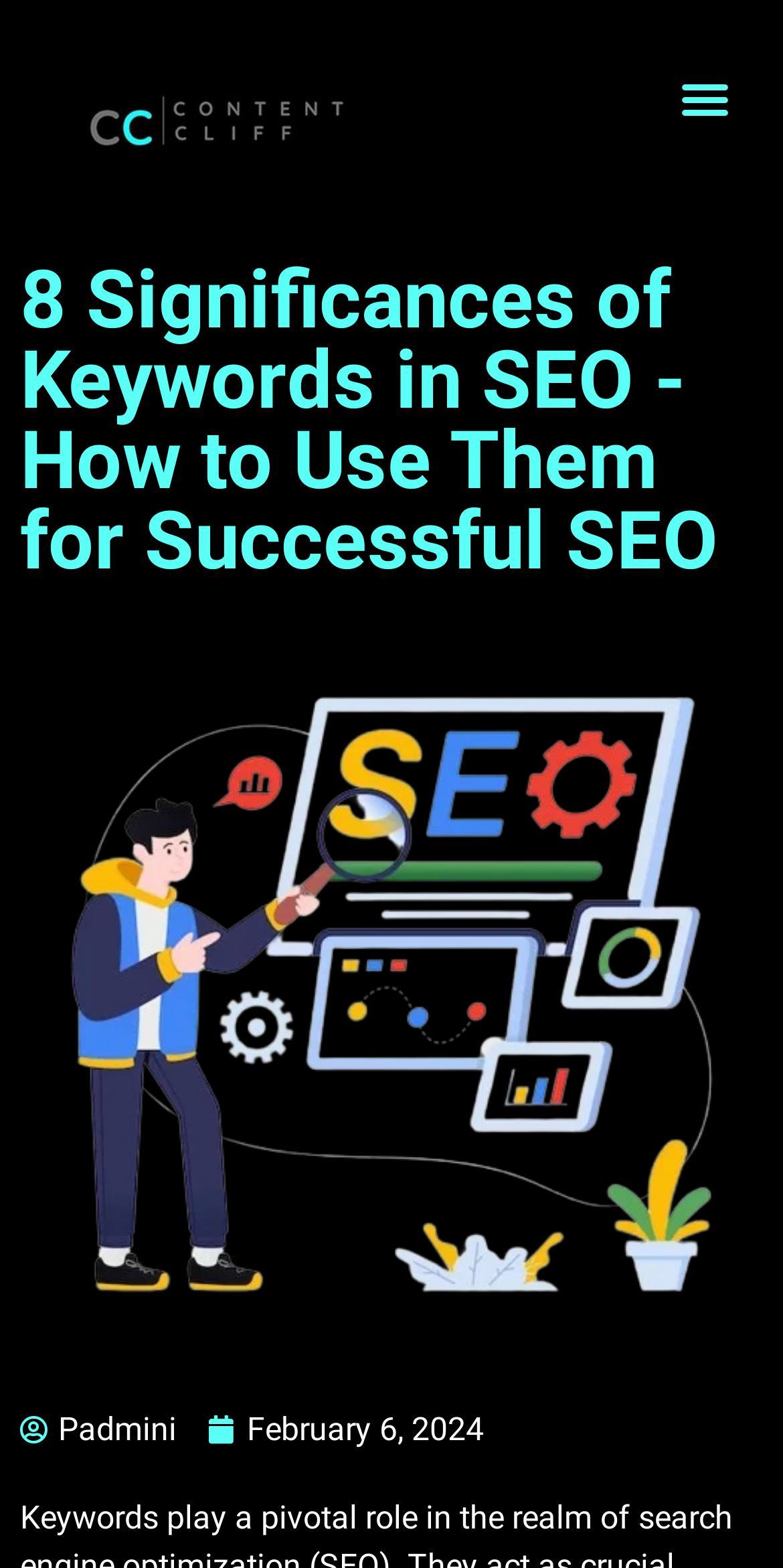Please provide a comprehensive response to the question based on the details in the image: What is the topic of the article?

I determined the topic of the article by looking at the heading element with the text '8 Significances of Keywords in SEO -How to Use Them for Successful SEO', which indicates that the article is about the significance of keywords in search engine optimization.